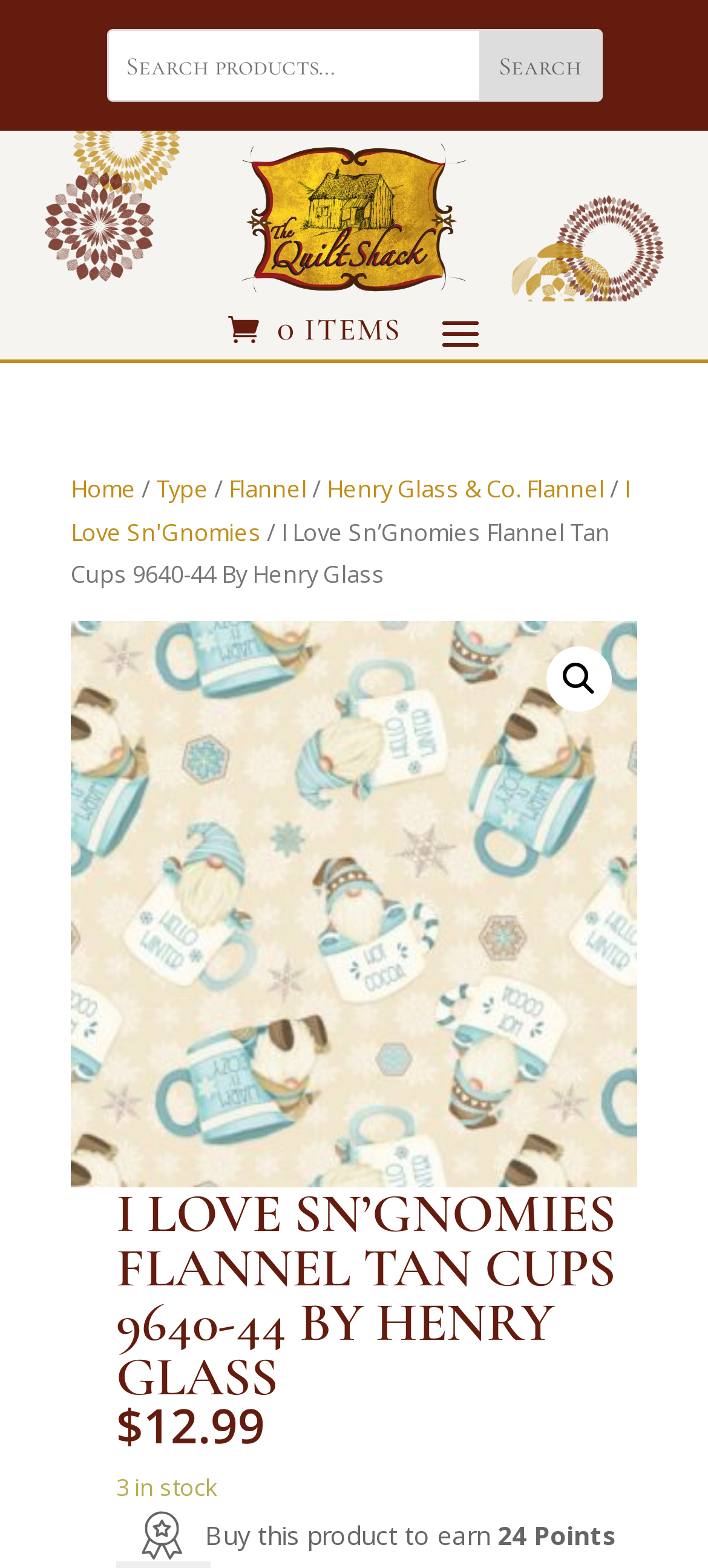Please specify the coordinates of the bounding box for the element that should be clicked to carry out this instruction: "Send an email to info@q-o2.be". The coordinates must be four float numbers between 0 and 1, formatted as [left, top, right, bottom].

None